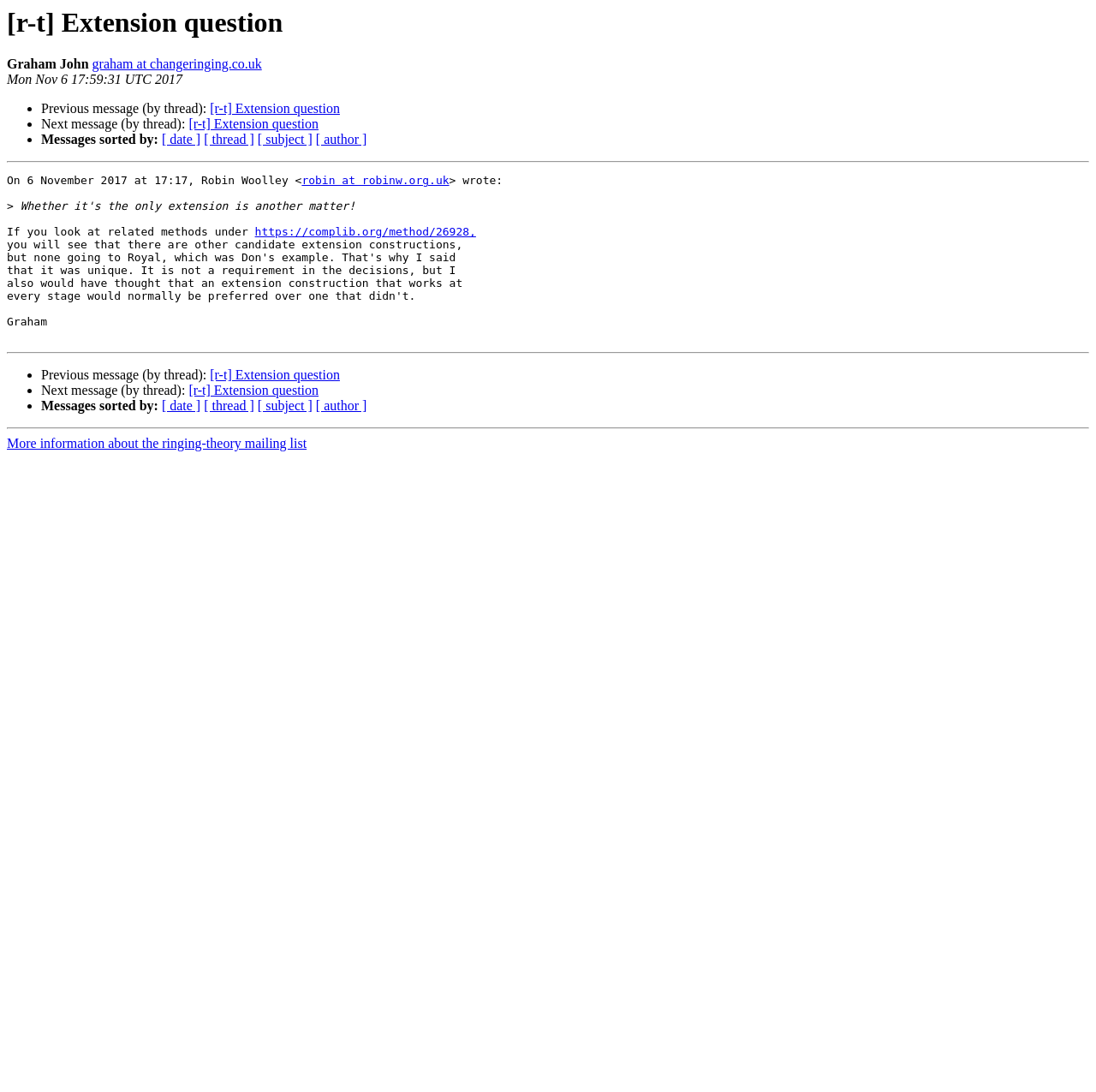What is the URL mentioned in the message?
Refer to the image and provide a concise answer in one word or phrase.

https://complib.org/method/26928